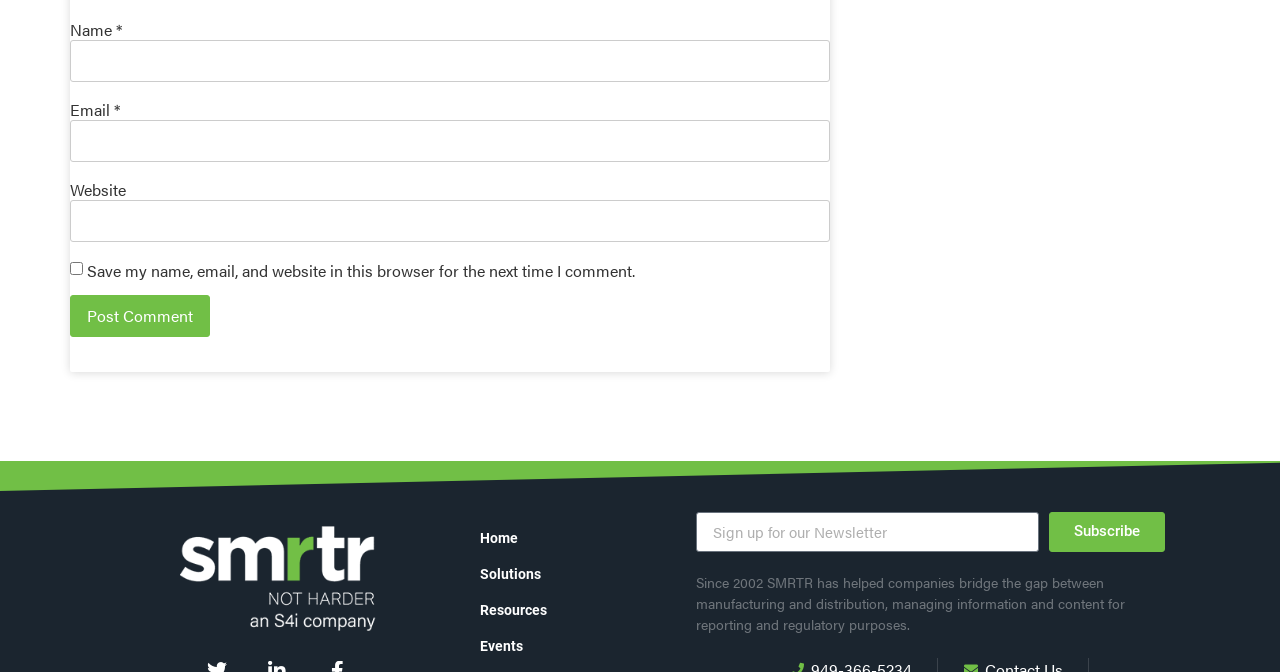Please identify the bounding box coordinates for the region that you need to click to follow this instruction: "Enter your name".

[0.055, 0.059, 0.648, 0.121]